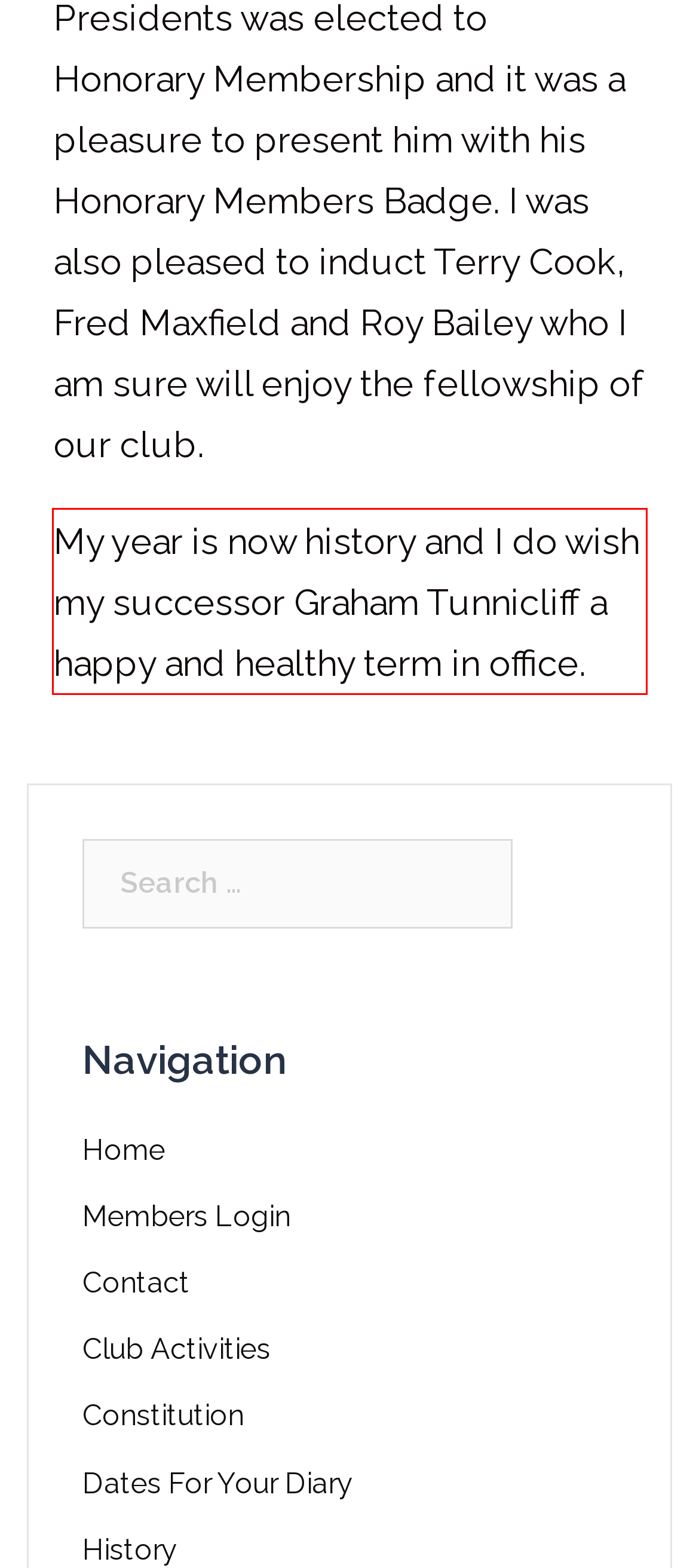Given a webpage screenshot, locate the red bounding box and extract the text content found inside it.

My year is now history and I do wish my successor Graham Tunnicliff a happy and healthy term in office.